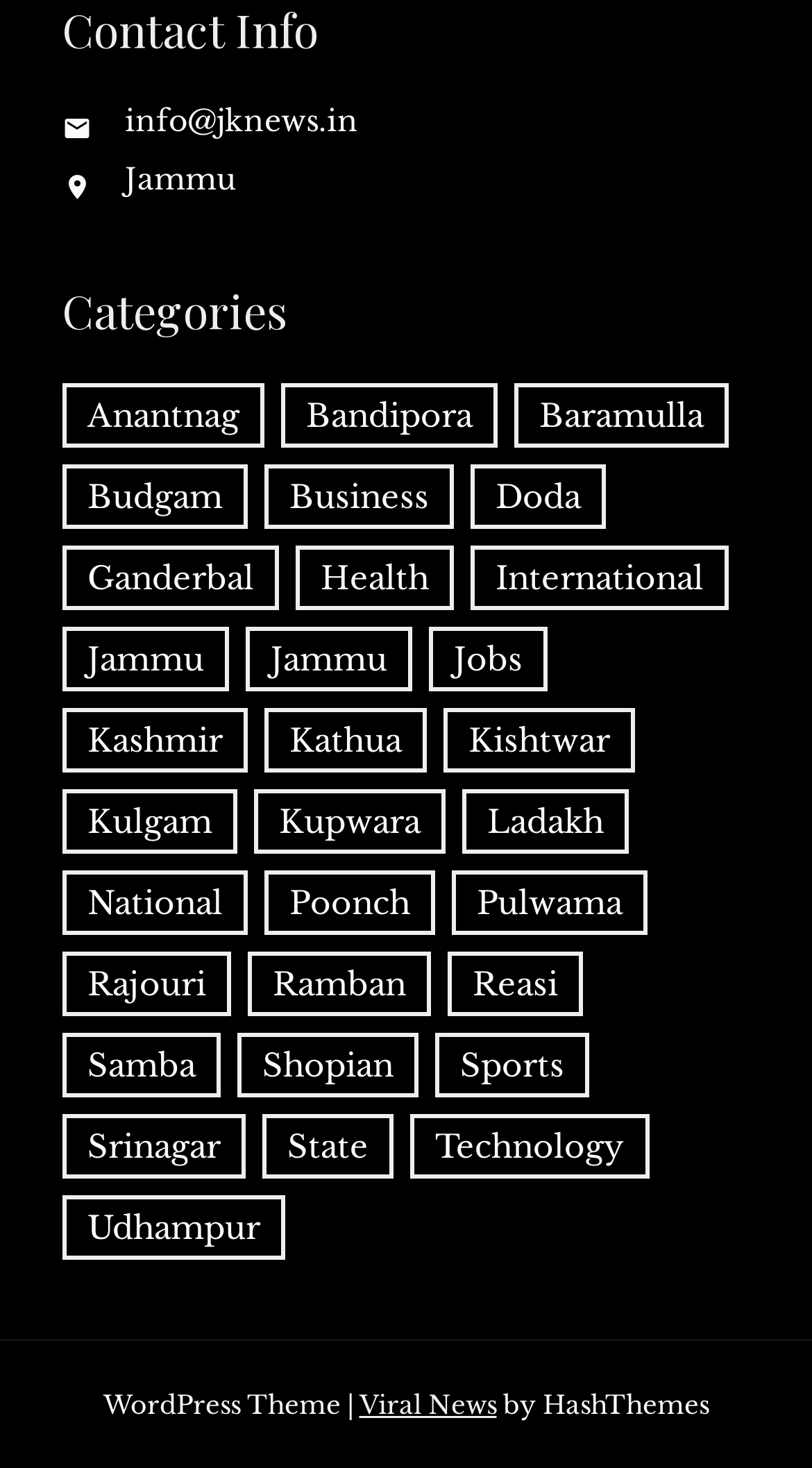How many categories are listed on this webpage?
Answer with a single word or phrase by referring to the visual content.

29